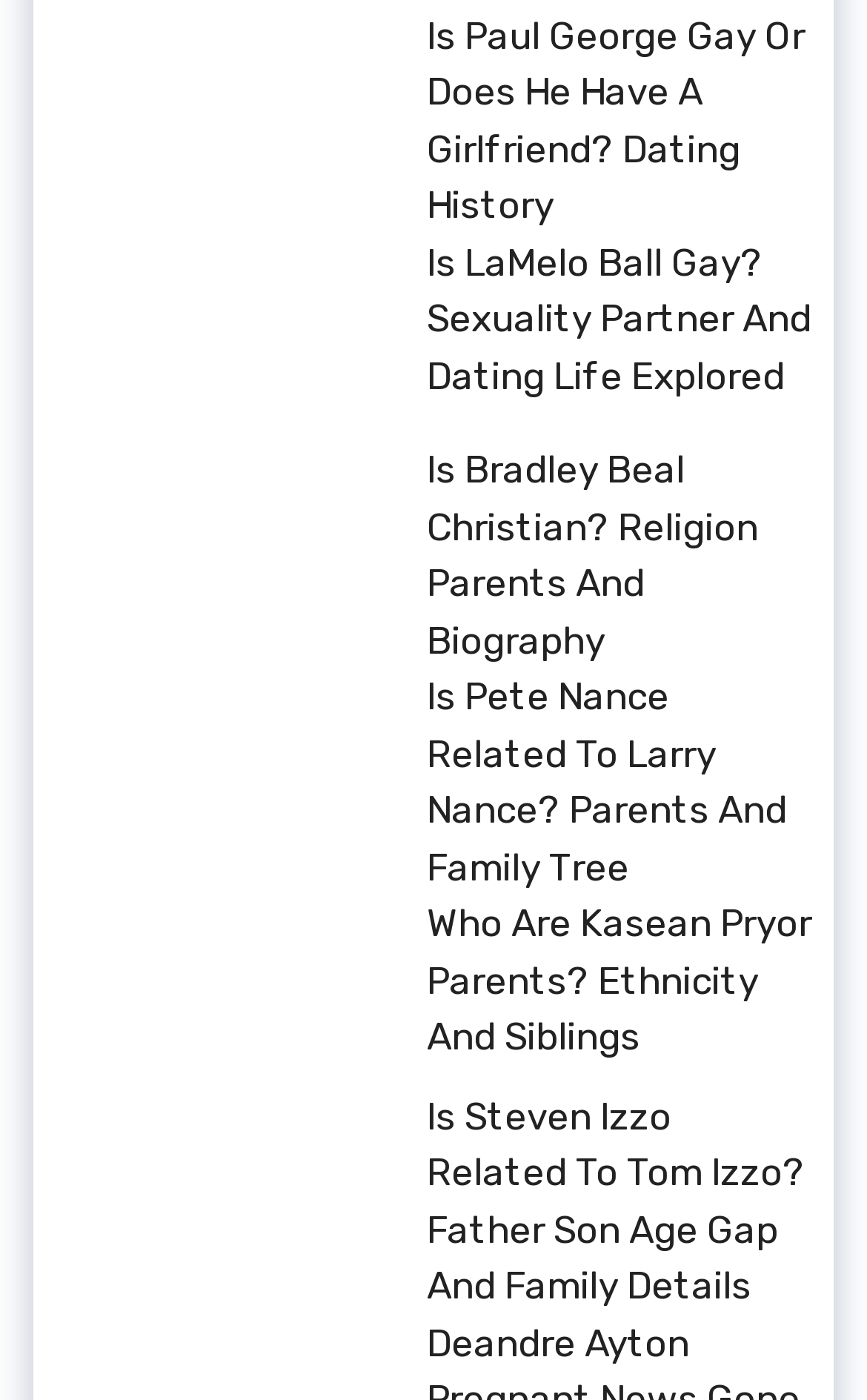Are the links on the webpage related to sports?
Answer the question with as much detail as possible.

I analyzed the text of the link elements and noticed that they are all related to sports, with names of athletes and topics such as dating history, religion, and family relationships, which are common in sports news and gossip.